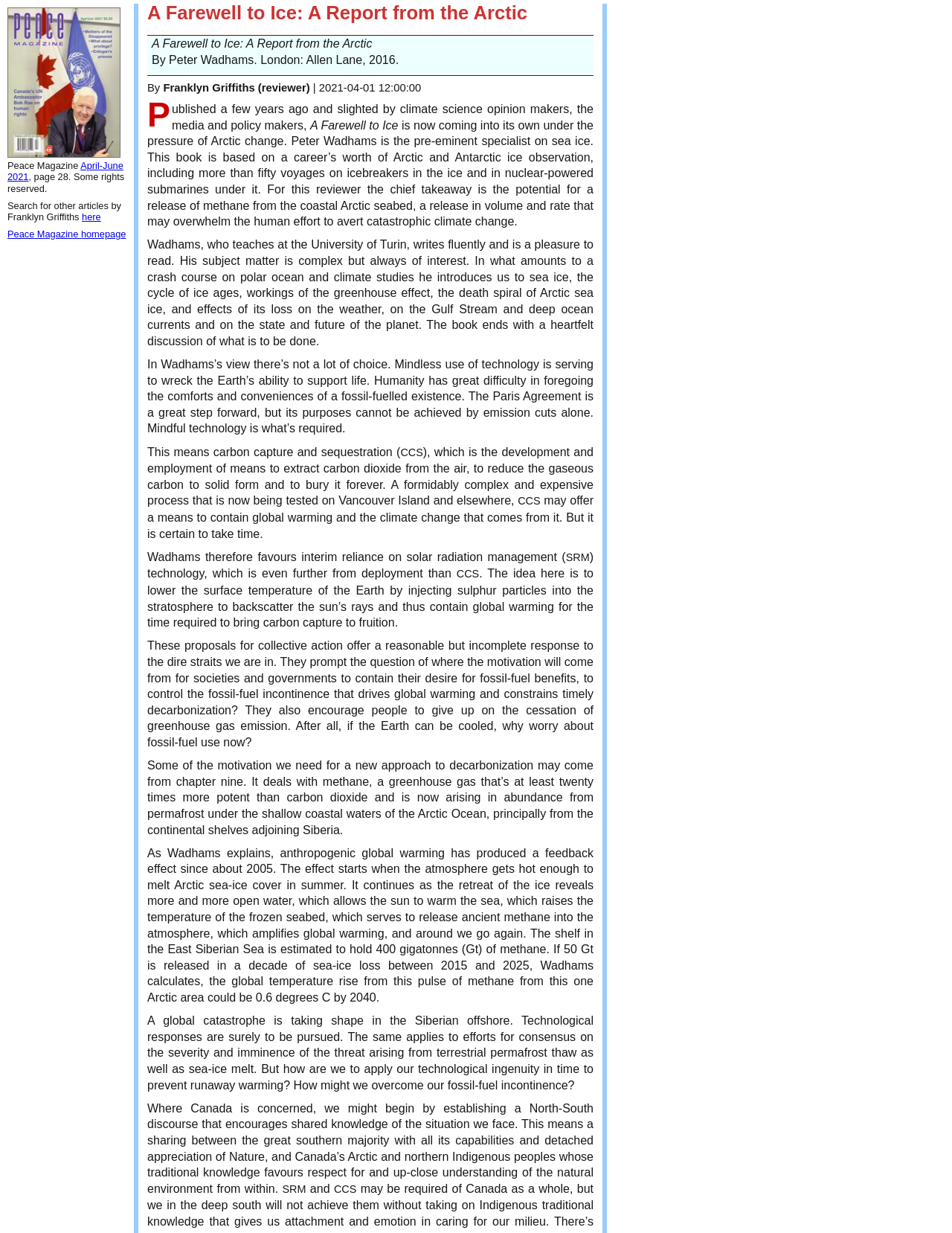Give a comprehensive overview of the webpage, including key elements.

This webpage is an article review written by Franklyn Griffiths, published in Peace Magazine's April-June 2021 issue. The review is about the book "A Farewell to Ice: A Report from the Arctic" by Peter Wadhams. 

At the top of the page, there is a heading with the title of the book and the author's name. Below the heading, there is a blockquote with the book's publication information. 

The reviewer's name, Franklyn Griffiths, is displayed prominently, along with the date of publication and a separator line. 

The main content of the review is divided into several paragraphs, each discussing a different aspect of the book. The text is dense and informative, with the reviewer summarizing the book's main points and providing their own analysis. 

Throughout the review, there are mentions of key concepts, such as carbon capture and sequestration (CCS), solar radiation management (SRM), and the release of methane from the coastal Arctic seabed. The reviewer also quotes the author, Peter Wadhams, and provides their own thoughts on the implications of the book's findings. 

At the bottom of the page, there is an image of the Peace Magazine cover, along with links to the magazine's homepage, the current issue, and a search function for other articles by Franklyn Griffiths.